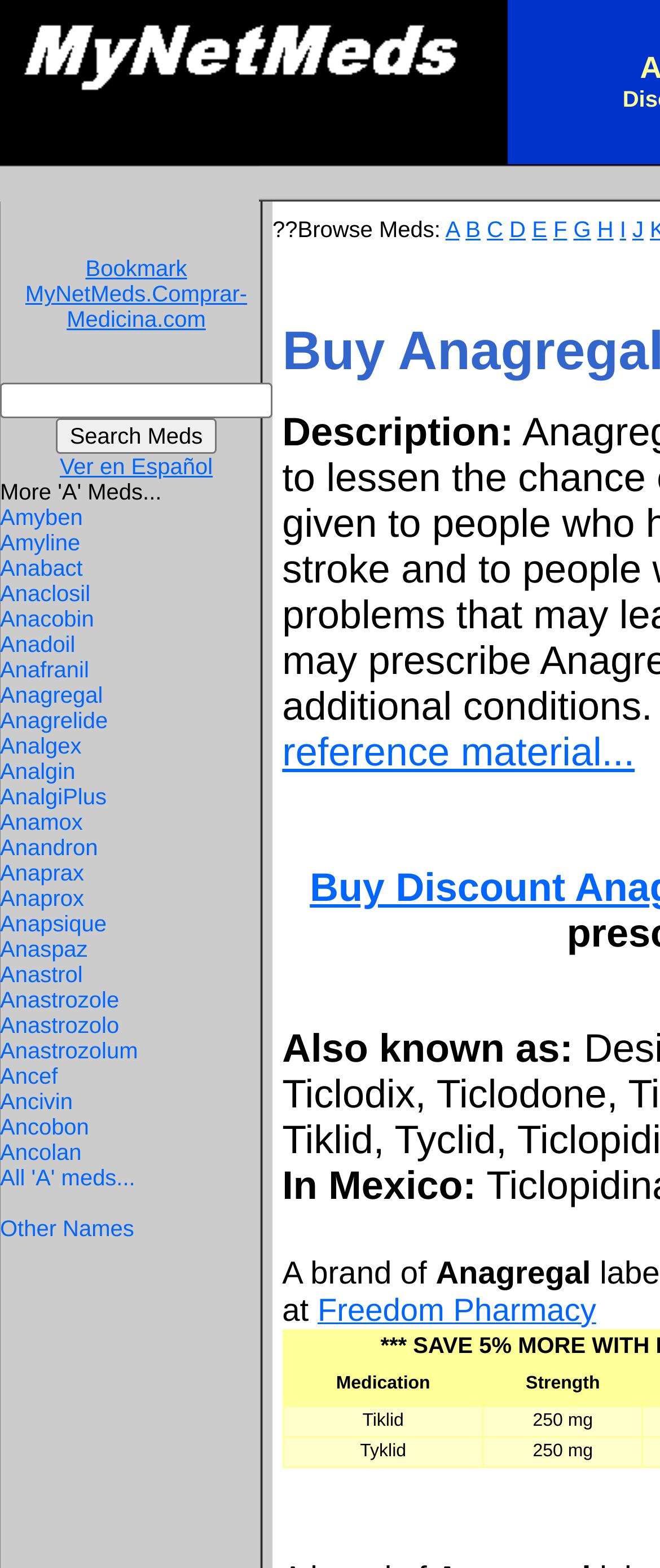What language can the webpage be translated to?
Make sure to answer the question with a detailed and comprehensive explanation.

The webpage can be translated to Spanish, as indicated by the link 'Ver en Español' which means 'View in Spanish'.